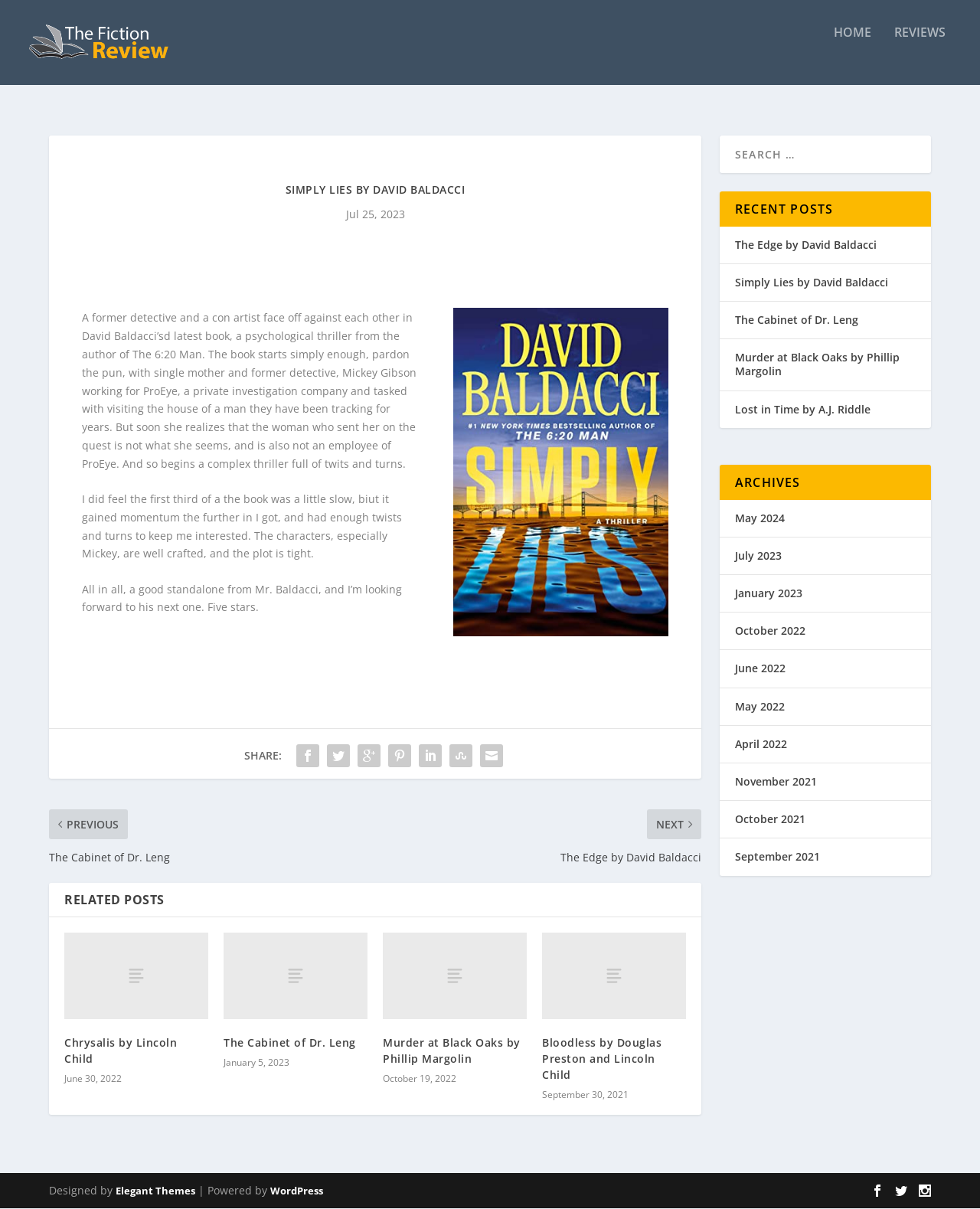Find the bounding box coordinates of the clickable element required to execute the following instruction: "View related posts". Provide the coordinates as four float numbers between 0 and 1, i.e., [left, top, right, bottom].

[0.05, 0.713, 0.716, 0.741]